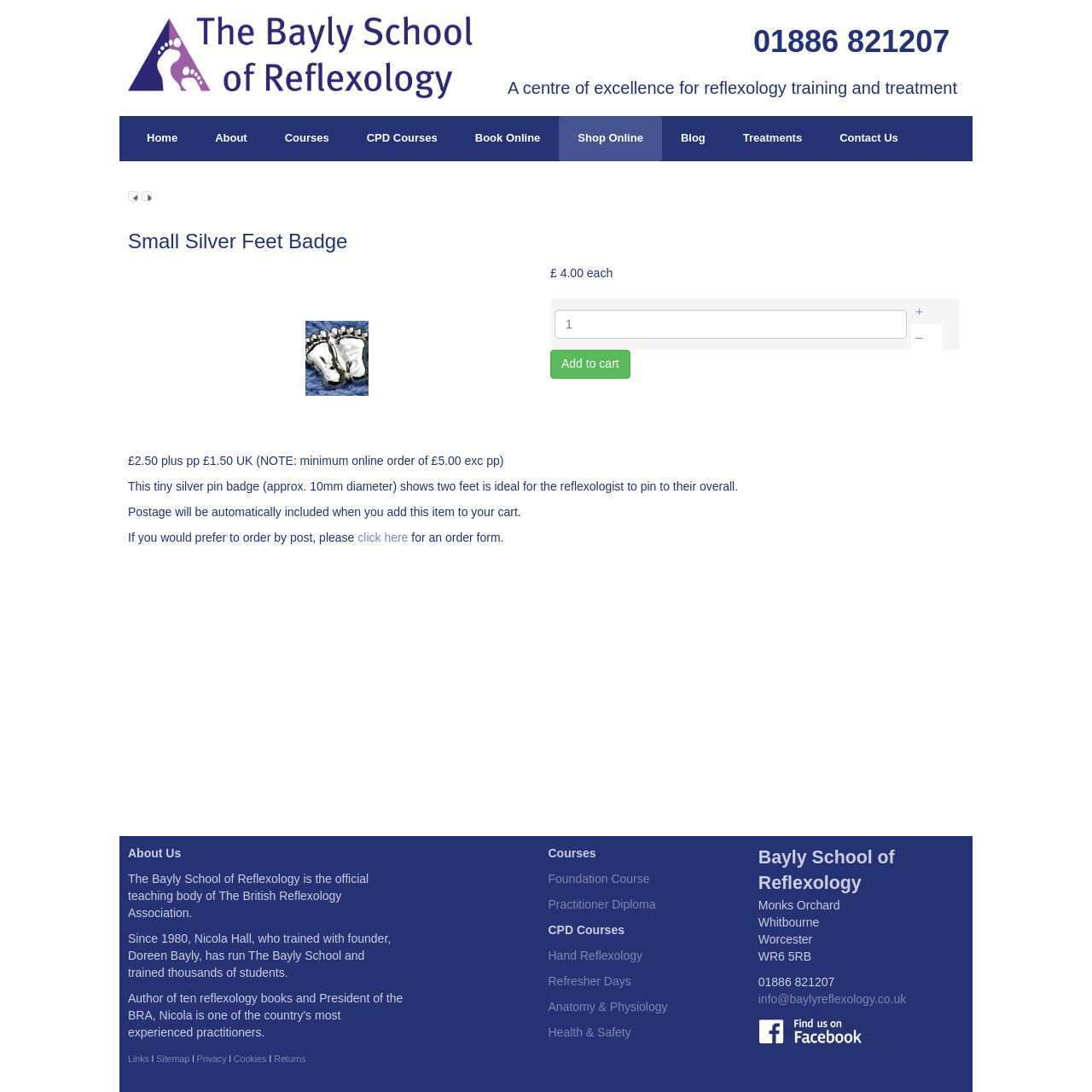Write a detailed summary of the webpage.

This webpage is about a small silver feet badge for reflexologists. At the top, there is a logo of "Bayly Reflexology" with a link to the homepage. Below the logo, there is a navigation menu with links to "Home", "About", "Courses", "CPD Courses", "Book Online", "Shop Online", "Blog", "Treatments", and "Contact Us".

The main content of the page is about the small silver feet badge. There is an image of the badge, and below it, there is a heading "Small Silver Feet Badge". The badge costs £4.00 each, and there is a table to select the quantity. Below the table, there is a link to "Add to cart".

The description of the badge is provided, stating that it is a tiny silver pin badge showing two feet, ideal for reflexologists to pin to their overall. The postage will be automatically included when adding the item to the cart. There is also an option to order by post, with a link to an order form.

At the bottom of the page, there is a section about the Bayly School of Reflexology, with a brief description and links to "About Us", "Links", "Sitemap", "Privacy", "Cookies", and "Returns". There are also links to various courses, including "Foundation Course", "Practitioner Diploma", "Hand Reflexology", "Refresher Days", "Anatomy & Physiology", and "Health & Safety". The contact information of the Bayly School of Reflexology is also provided, including the address, phone number, and email.